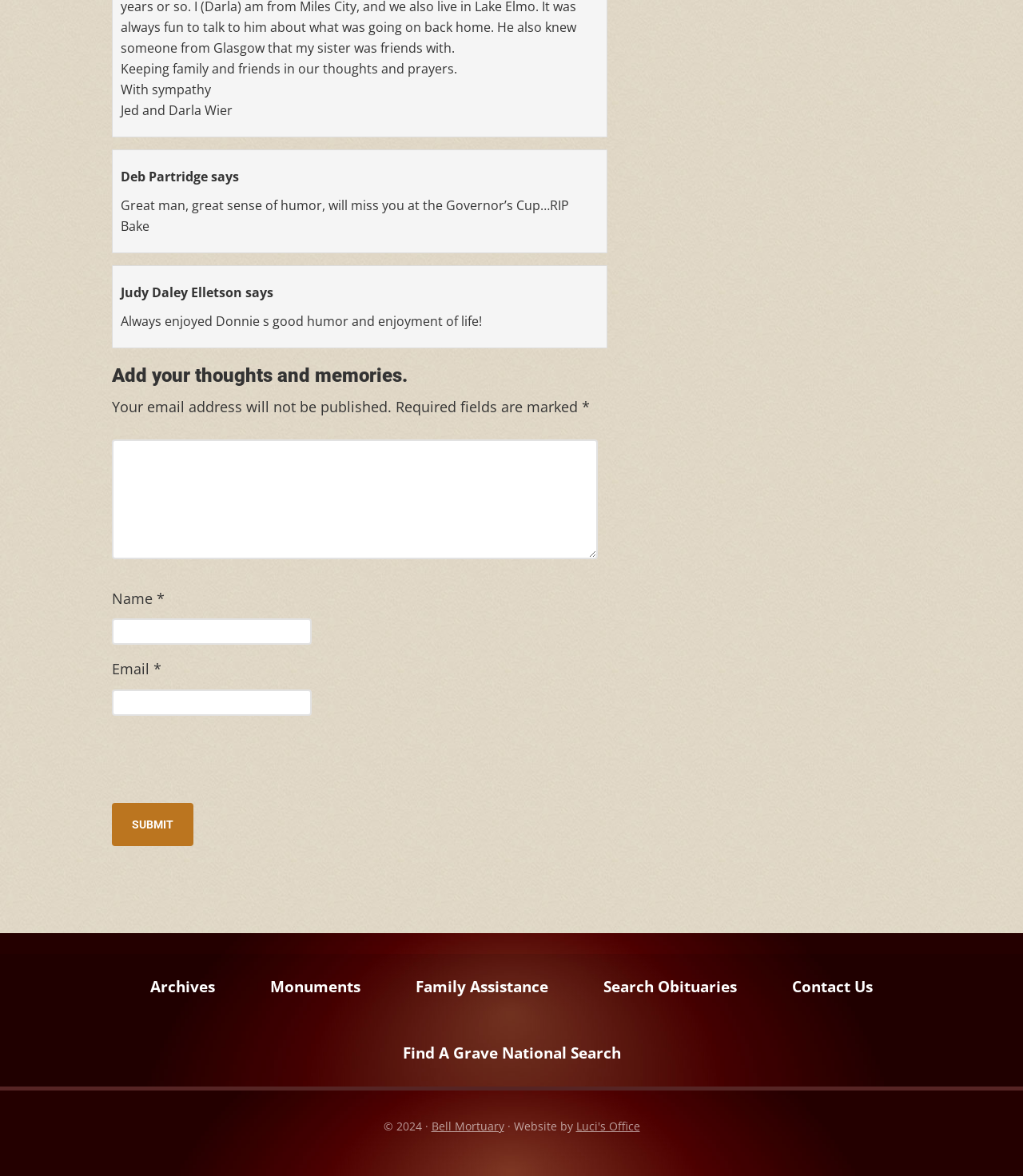Please examine the image and answer the question with a detailed explanation:
What is required to submit a message?

The webpage contains two required text fields, one for 'Name' and one for 'Email', along with a message field. The presence of an asterisk (*) next to the 'Name' and 'Email' fields indicates that they are required fields, and users must enter their name and email address to submit a message.